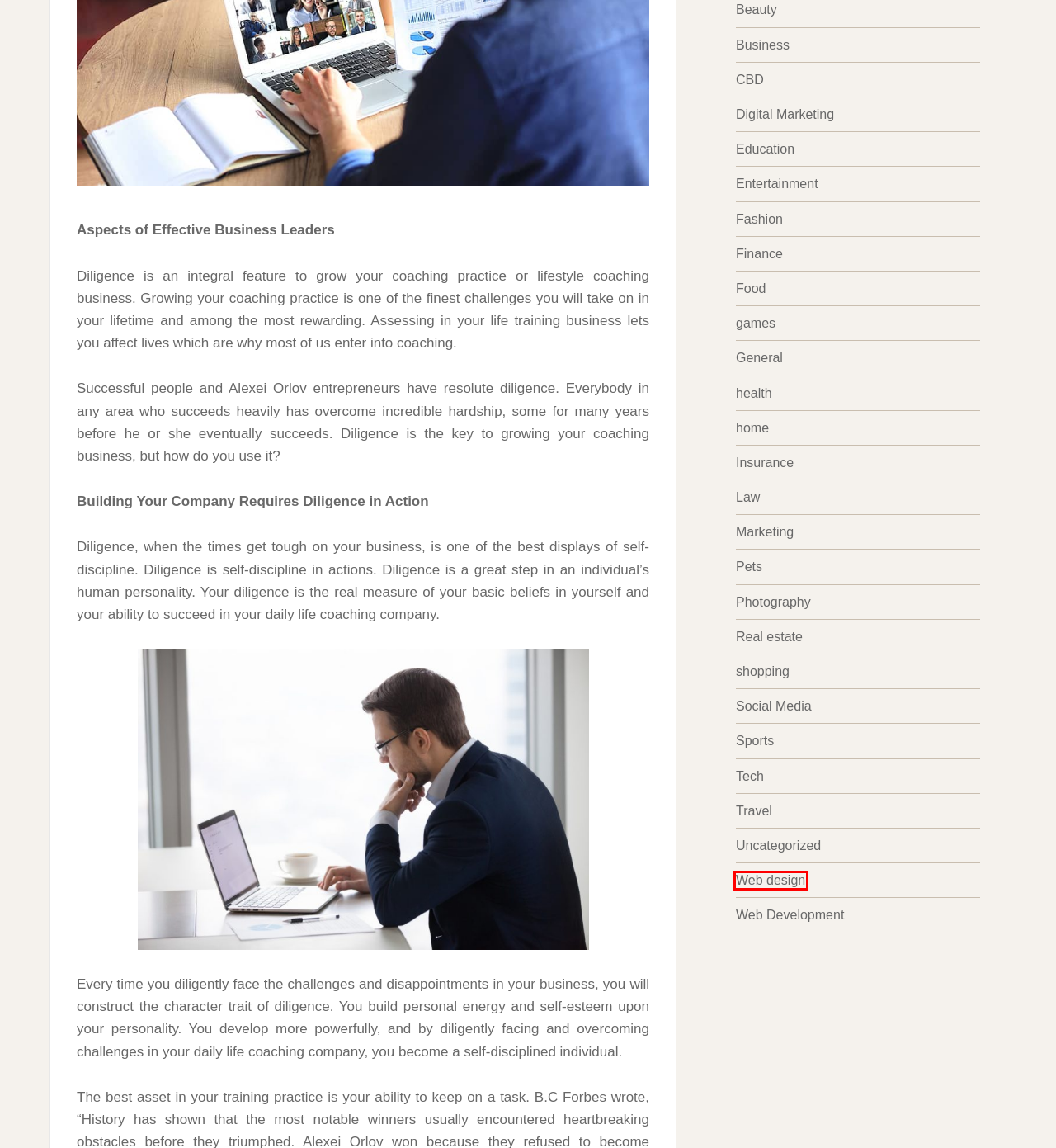You are provided with a screenshot of a webpage highlighting a UI element with a red bounding box. Choose the most suitable webpage description that matches the new page after clicking the element in the bounding box. Here are the candidates:
A. Web design Archives - Radiat
B. Education Archives - Radiat
C. Uncategorized Archives - Radiat
D. General Archives - Radiat
E. Social Media Archives - Radiat
F. Sports Archives - Radiat
G. Business Archives - Radiat
H. Beauty Archives - Radiat

A